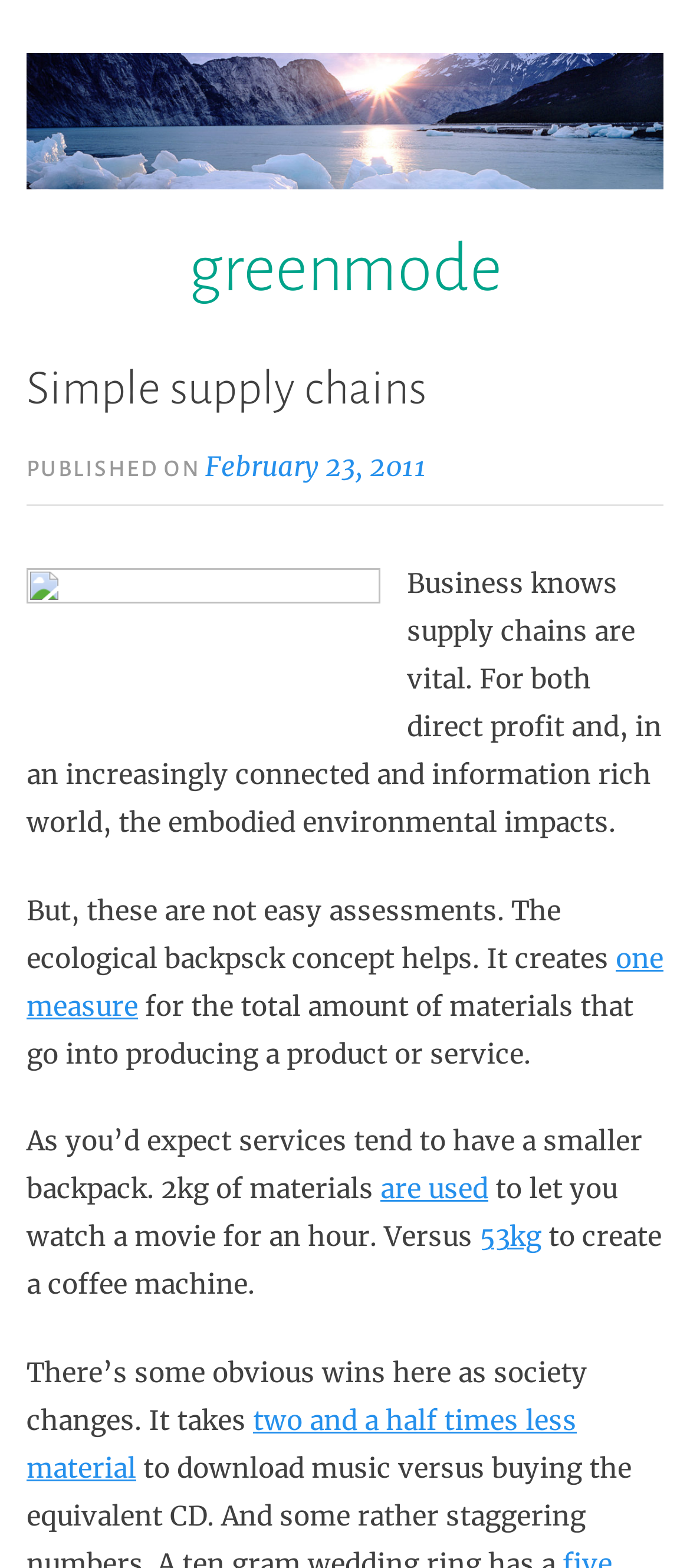Find the bounding box coordinates corresponding to the UI element with the description: "February 23, 2011". The coordinates should be formatted as [left, top, right, bottom], with values as floats between 0 and 1.

[0.298, 0.287, 0.618, 0.308]